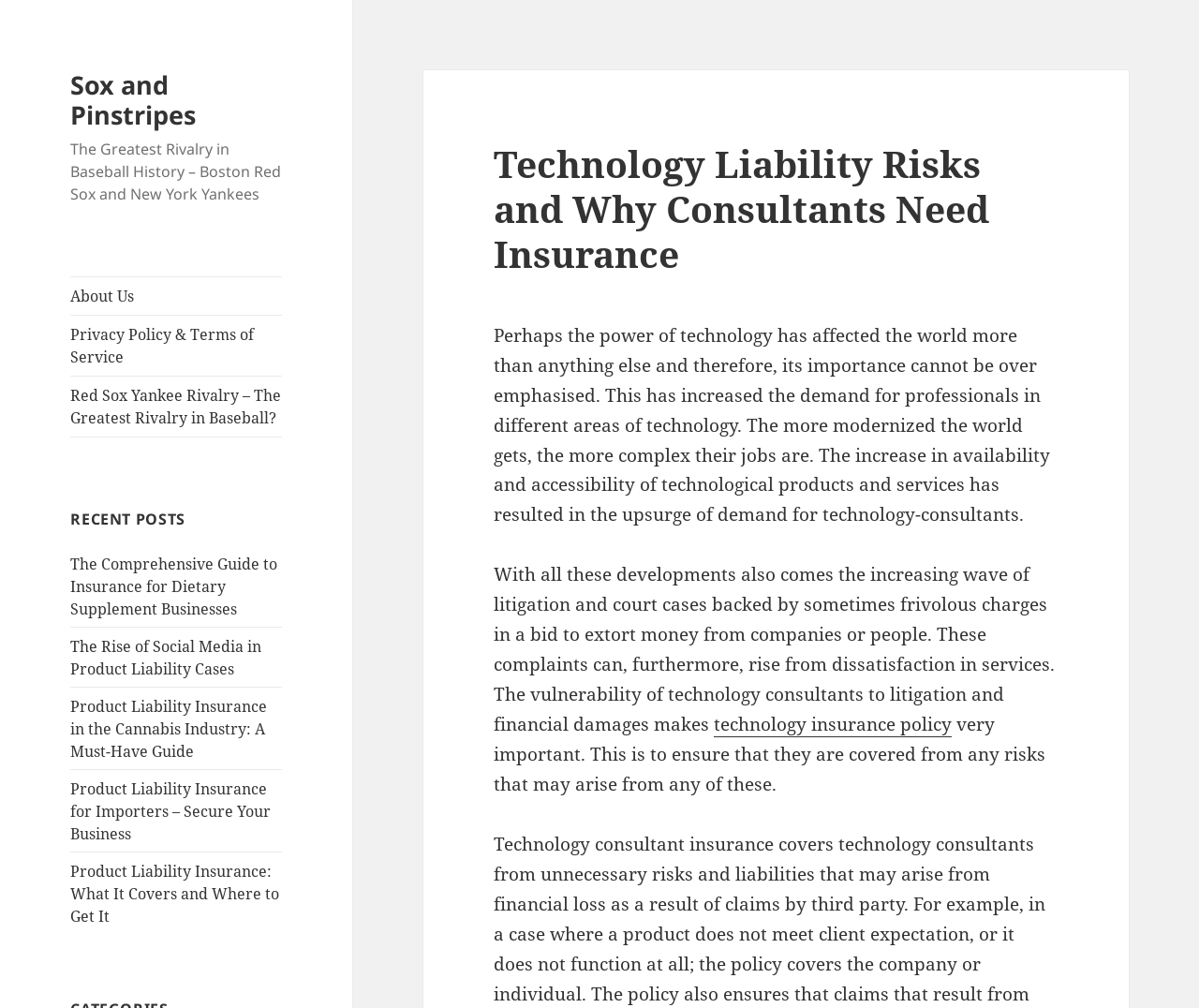What is the topic of the recent posts section?
Examine the image and give a concise answer in one word or a short phrase.

Insurance and Liability